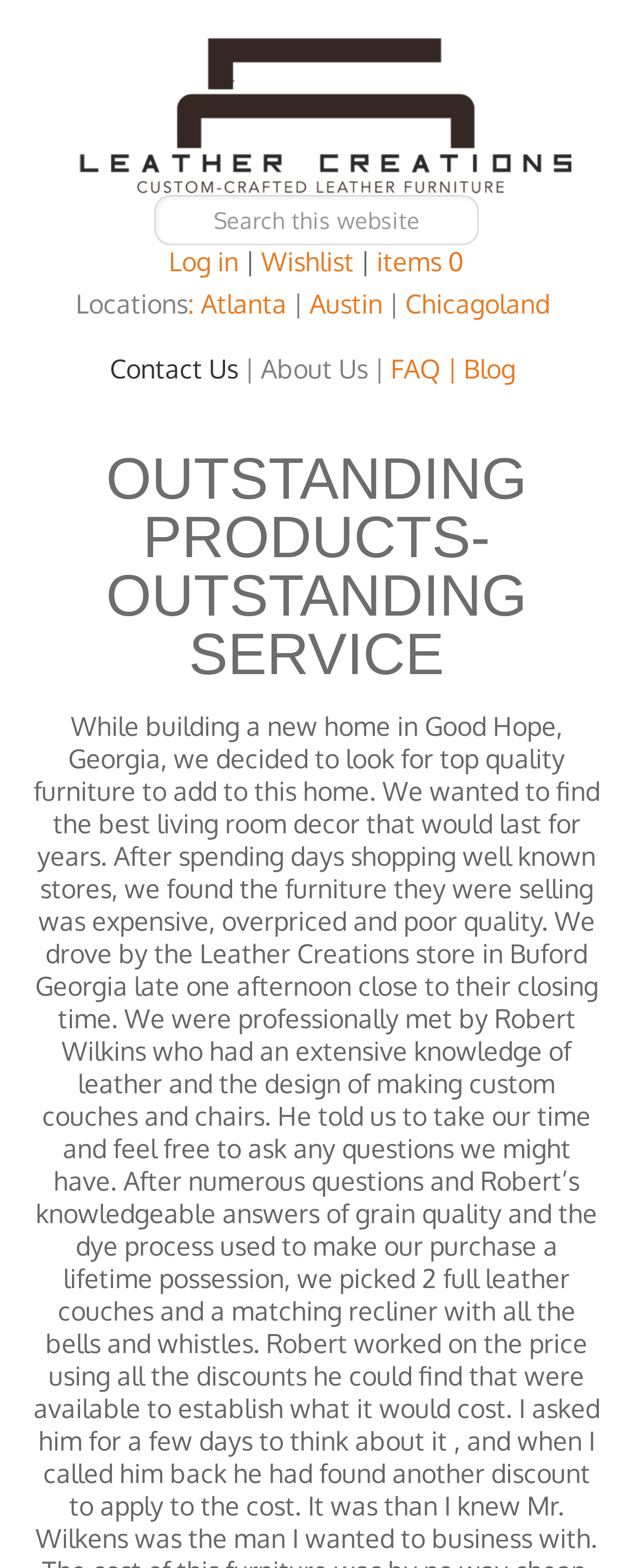What is the purpose of the search box?
Please provide a detailed and comprehensive answer to the question.

The search box is located at the top of the webpage, and it has a button that says 'Search'. This suggests that the purpose of the search box is to allow users to search for specific content within the website.